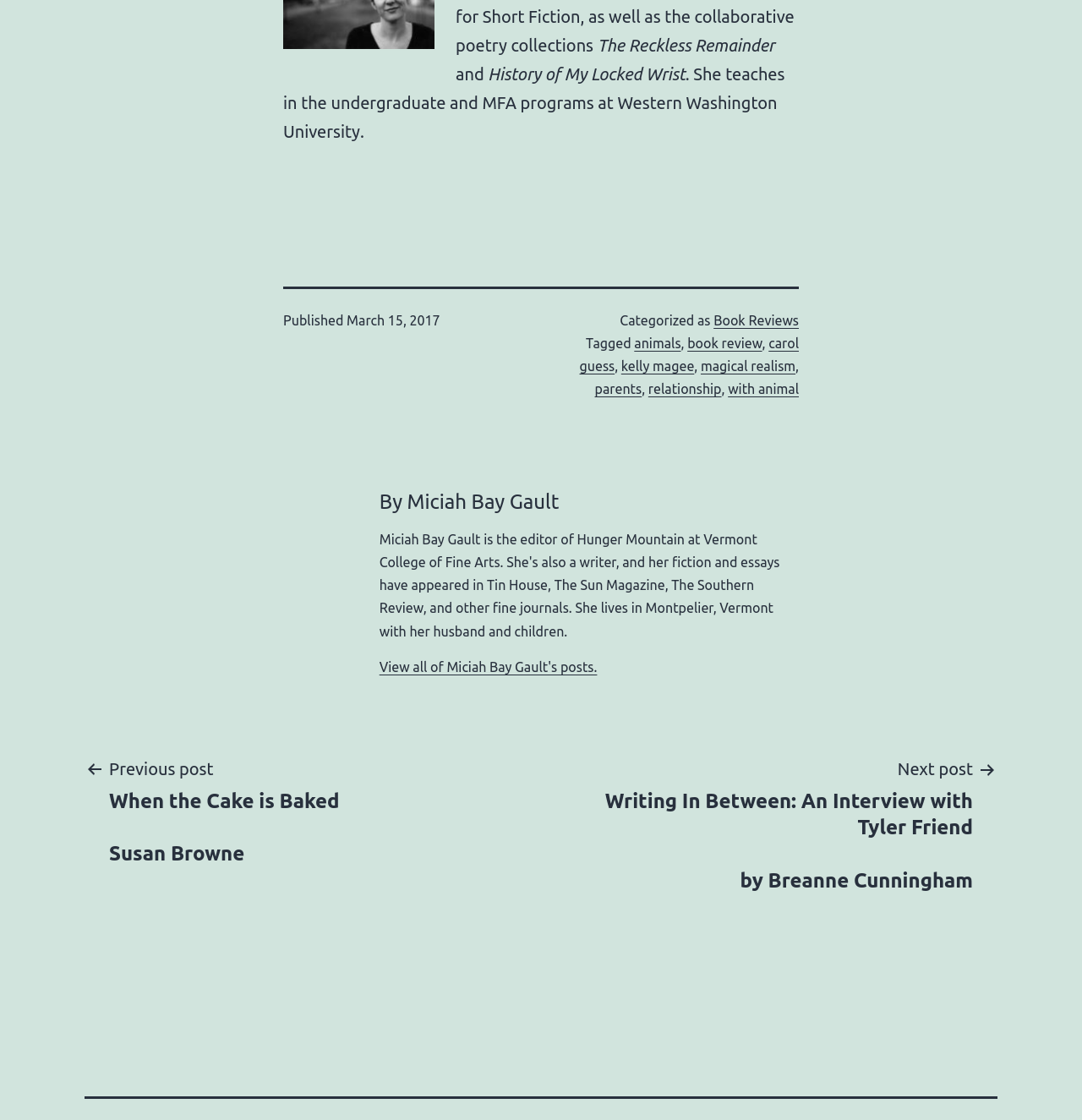Provide your answer in a single word or phrase: 
When was the post published?

March 15, 2017